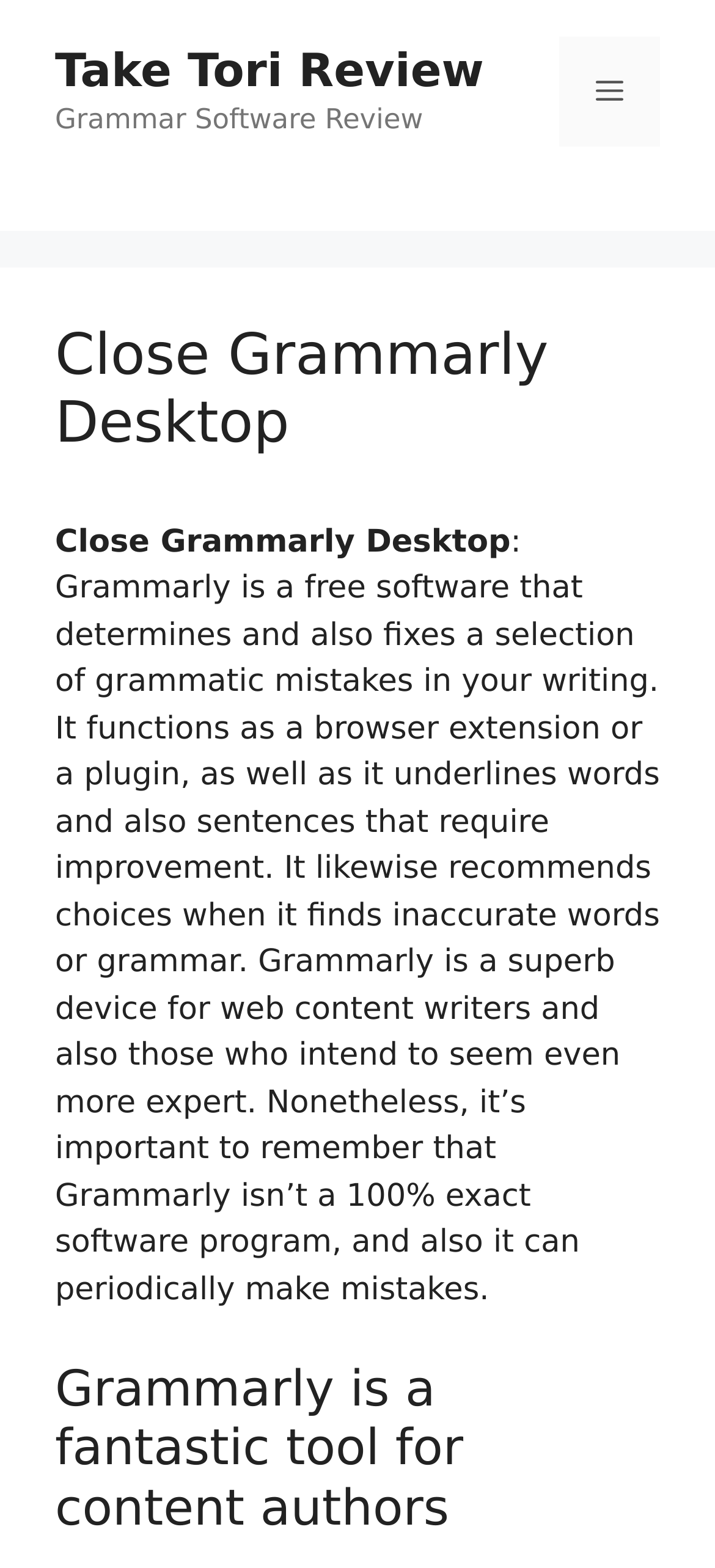What type of writers can benefit from Grammarly?
Based on the image, provide your answer in one word or phrase.

Content writers